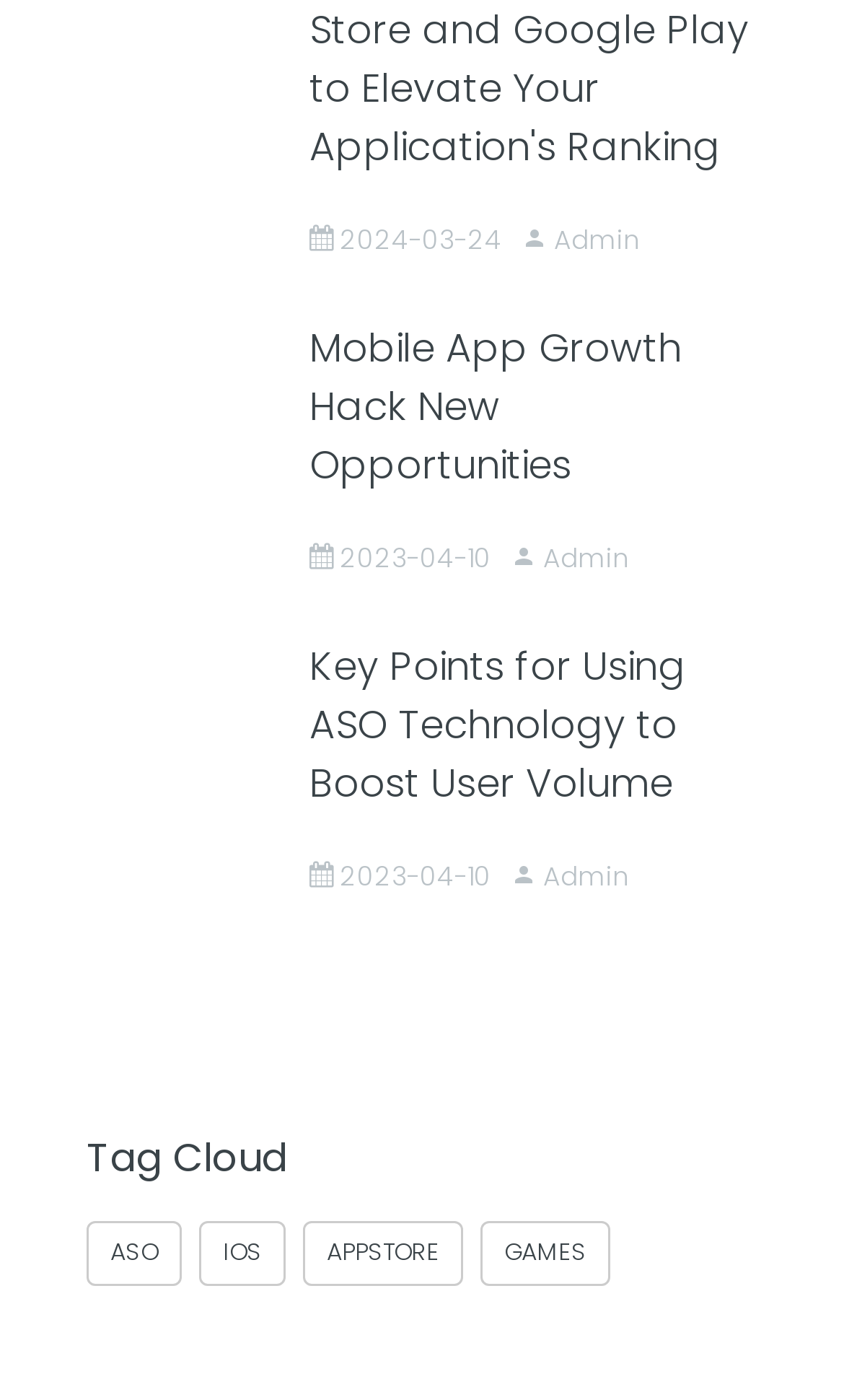What is the category of the tag 'GAMES'?
Analyze the screenshot and provide a detailed answer to the question.

The tag 'GAMES' is part of the 'Tag Cloud' section, which is a collection of keywords or topics. This suggests that 'GAMES' is a category or topic related to the content of the webpage.